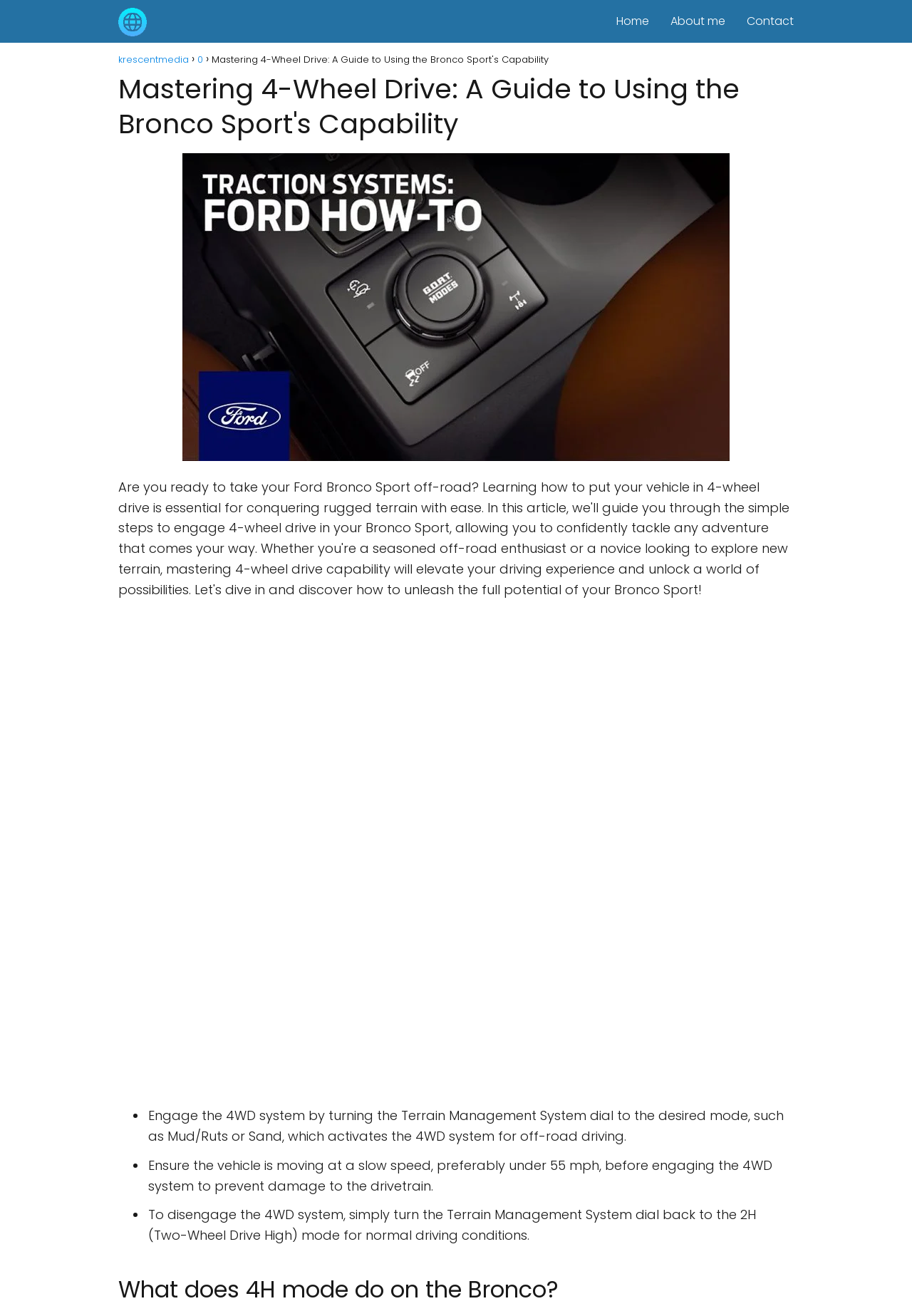What is the first step to engage the 4WD system?
Answer the question with as much detail as possible.

According to the webpage, the first step to engage the 4WD system is to turn the Terrain Management System dial to the desired mode, such as Mud/Ruts or Sand, which activates the 4WD system for off-road driving.